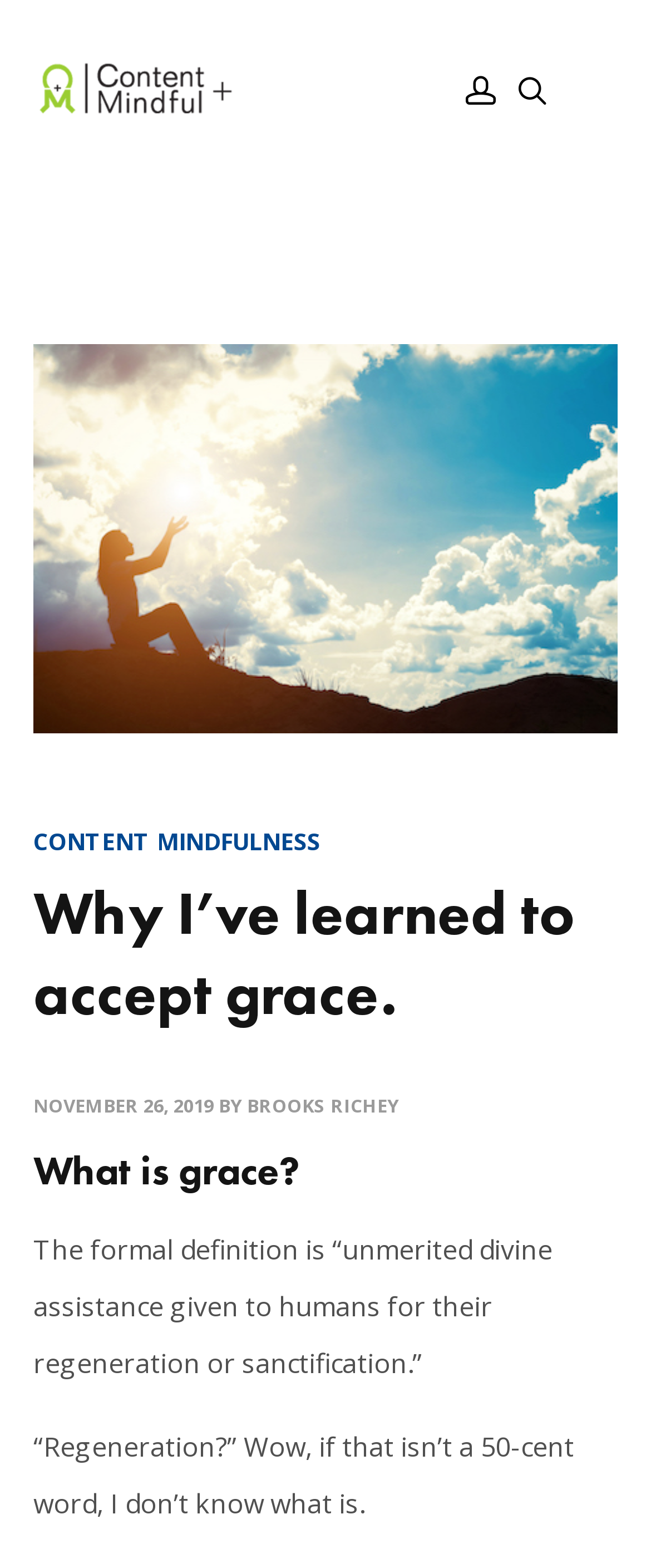For the following element description, predict the bounding box coordinates in the format (top-left x, top-left y, bottom-right x, bottom-right y). All values should be floating point numbers between 0 and 1. Description: alt="Content + Mindful"

[0.051, 0.038, 0.365, 0.074]